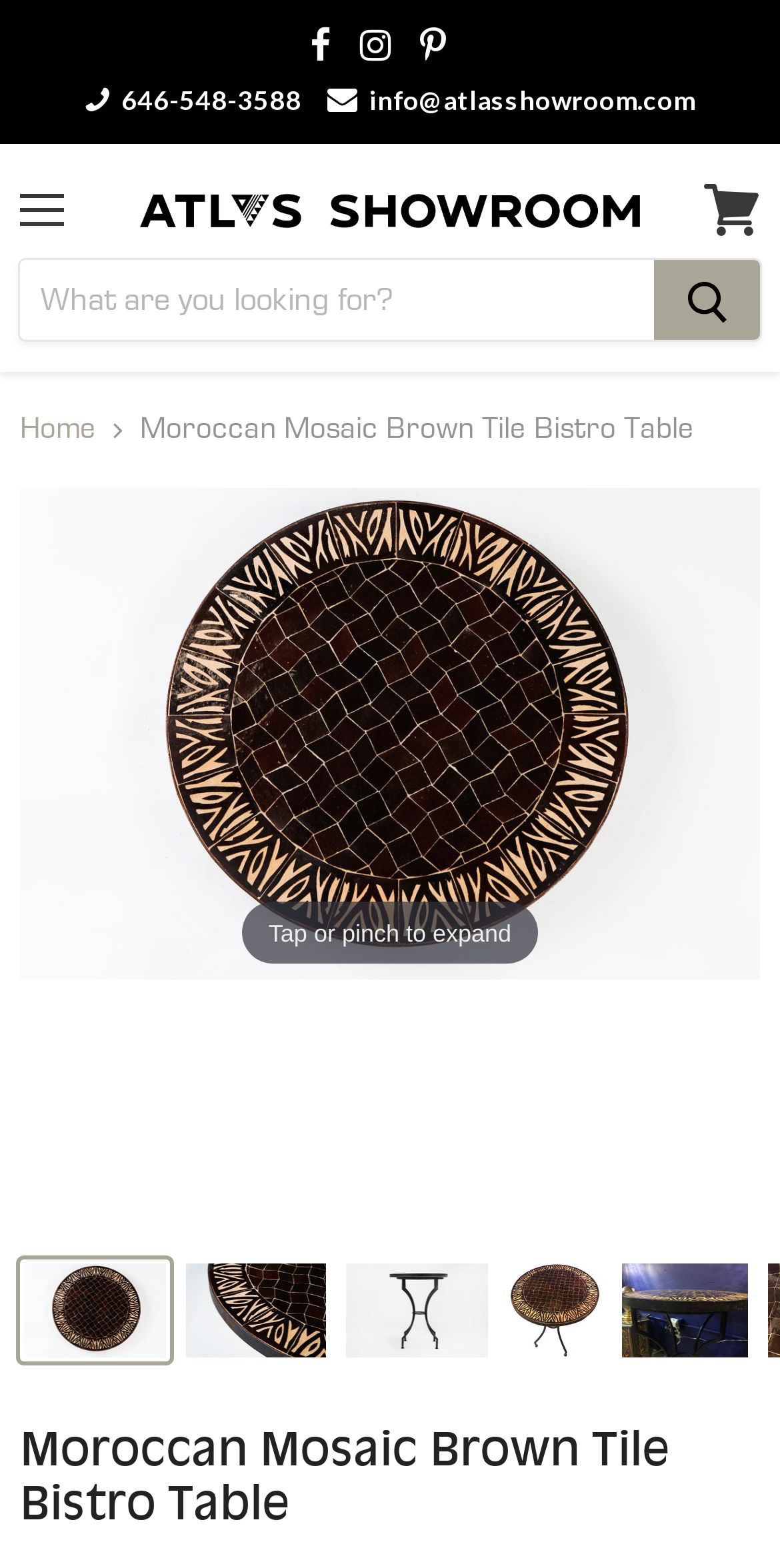Determine the bounding box coordinates for the clickable element required to fulfill the instruction: "Click the 'Menu' link". Provide the coordinates as four float numbers between 0 and 1, i.e., [left, top, right, bottom].

[0.0, 0.105, 0.108, 0.164]